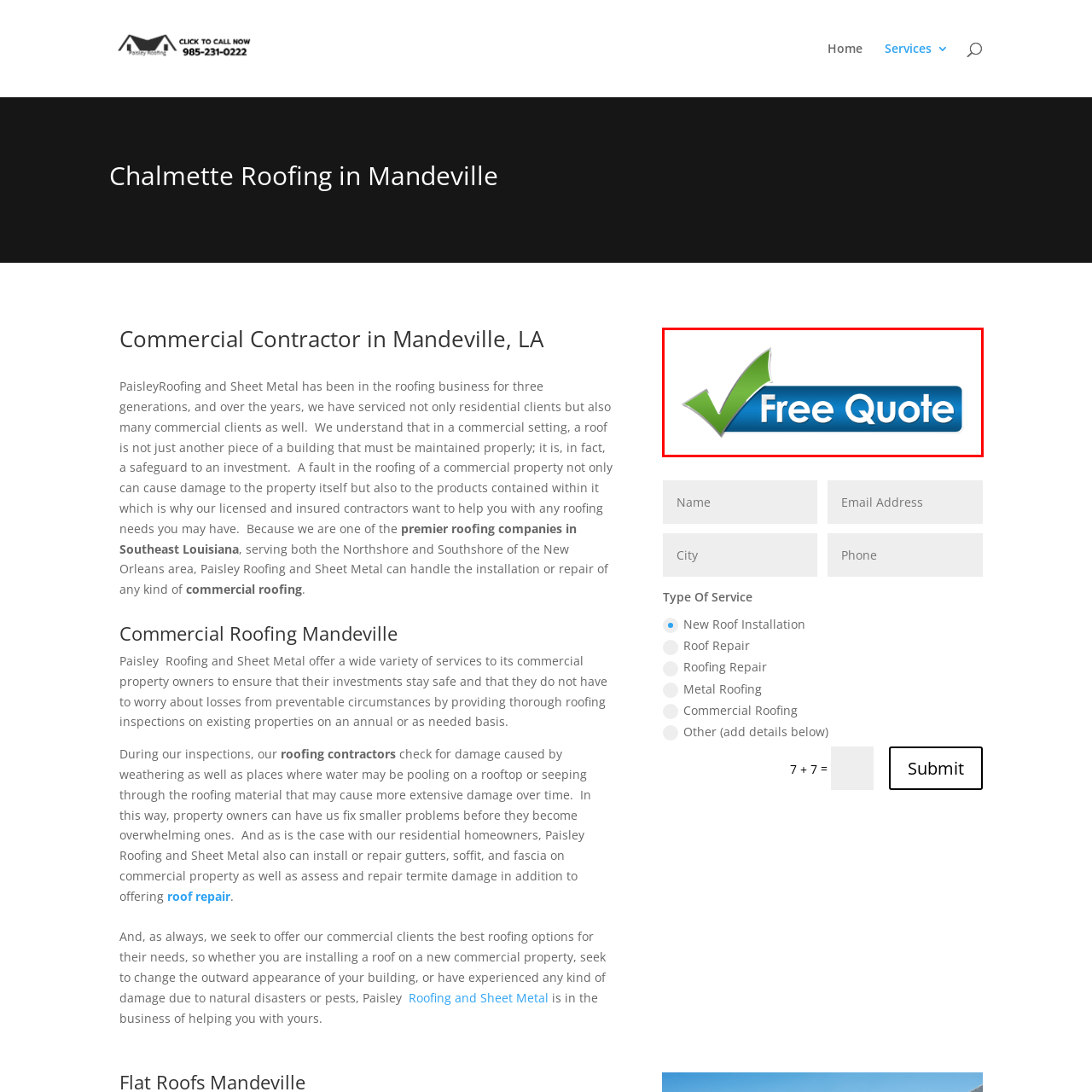Where is Paisley Roofing and Sheet Metal located?
Focus on the red-bounded area of the image and reply with one word or a short phrase.

Mandeville